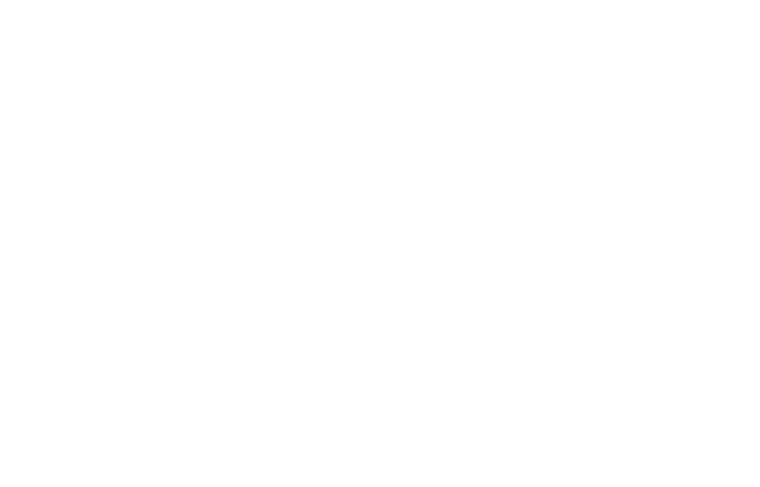Present a detailed portrayal of the image.

The image depicts the Xiaoqiang robot model as visualized in RViz, a powerful visualization tool used in the Robot Operating System (ROS). This model is an essential part of the Xiaoqiang ROS tutorial, which emphasizes real-time display and manipulation of the robot's pose. Below the image, a description highlights the ease of achieving this visualization with RViz, marking a significant step in understanding the robot's functionality within a simulated environment. The tutorial not only covers displaying the model but also includes instructions for connecting the robot to a monitor and keyboard, launching pertinent software, and troubleshooting tips for users who may wish to operate the robot remotely. This comprehensive approach aims to enhance user engagement with robotic technology and its applications.